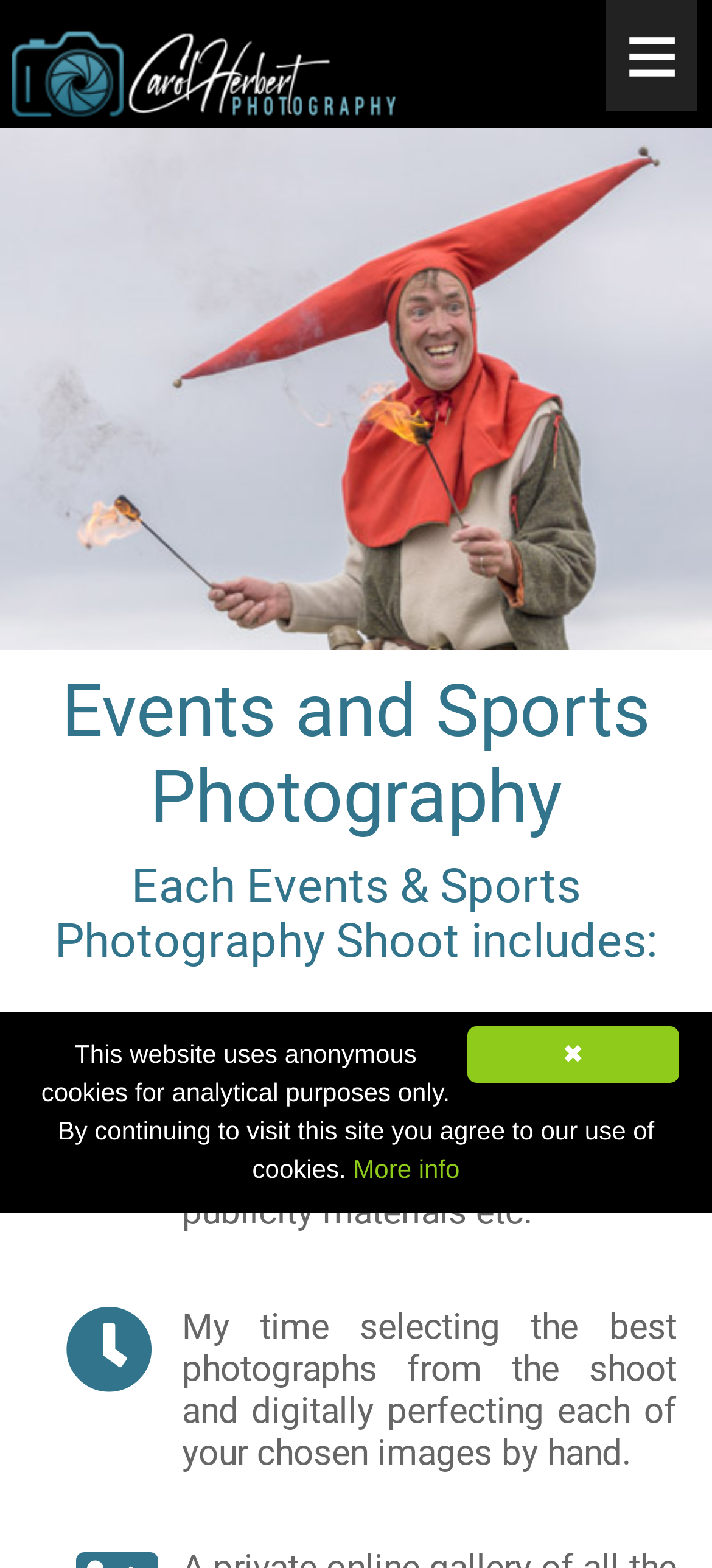Please answer the following question using a single word or phrase: 
How does the photographer perfect the images?

Digitally by hand